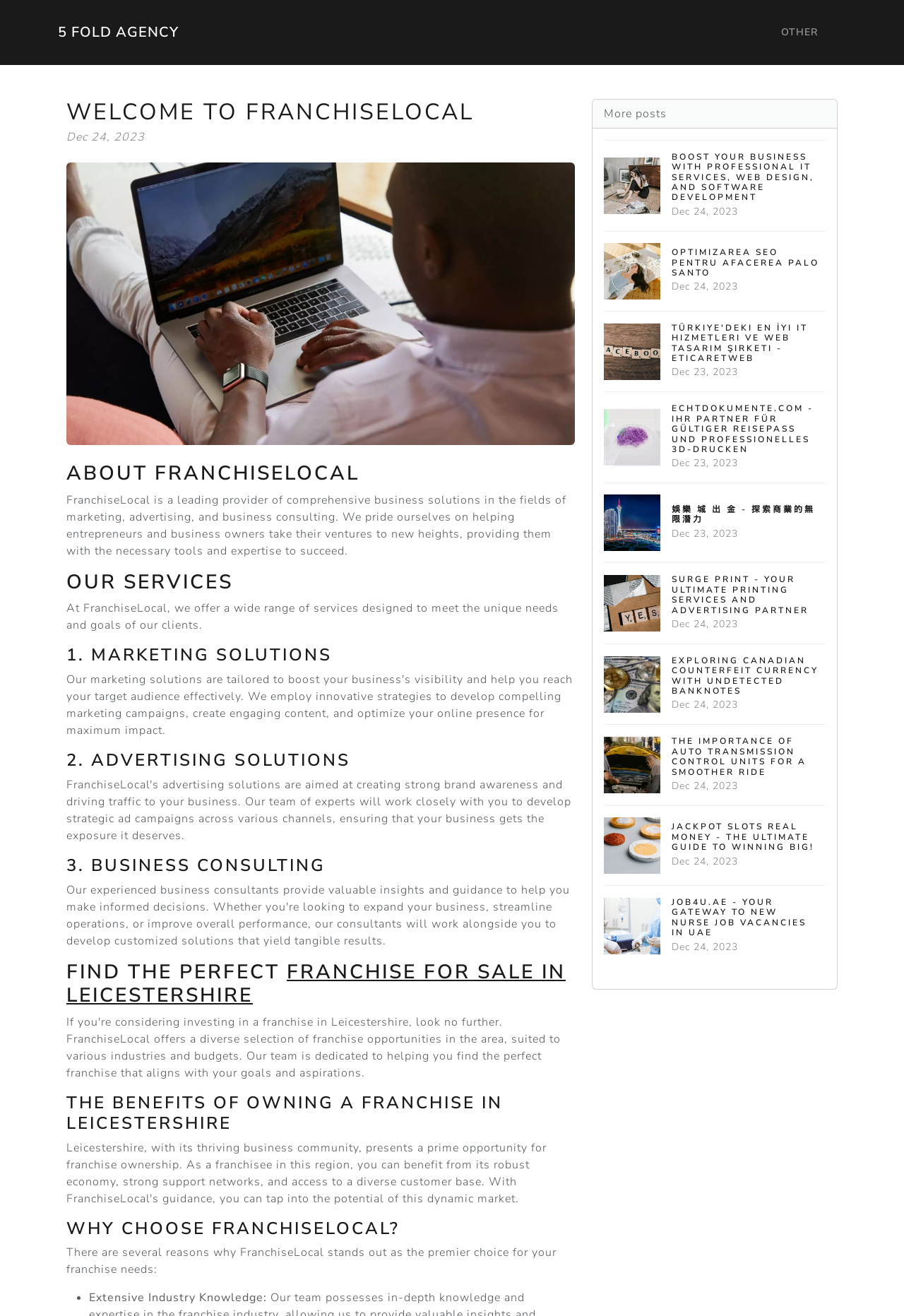Find the bounding box coordinates of the area that needs to be clicked in order to achieve the following instruction: "View 'JOB4U.AE - YOUR GATEWAY TO NEW NURSE JOB VACANCIES IN UAE'". The coordinates should be specified as four float numbers between 0 and 1, i.e., [left, top, right, bottom].

[0.668, 0.673, 0.913, 0.734]